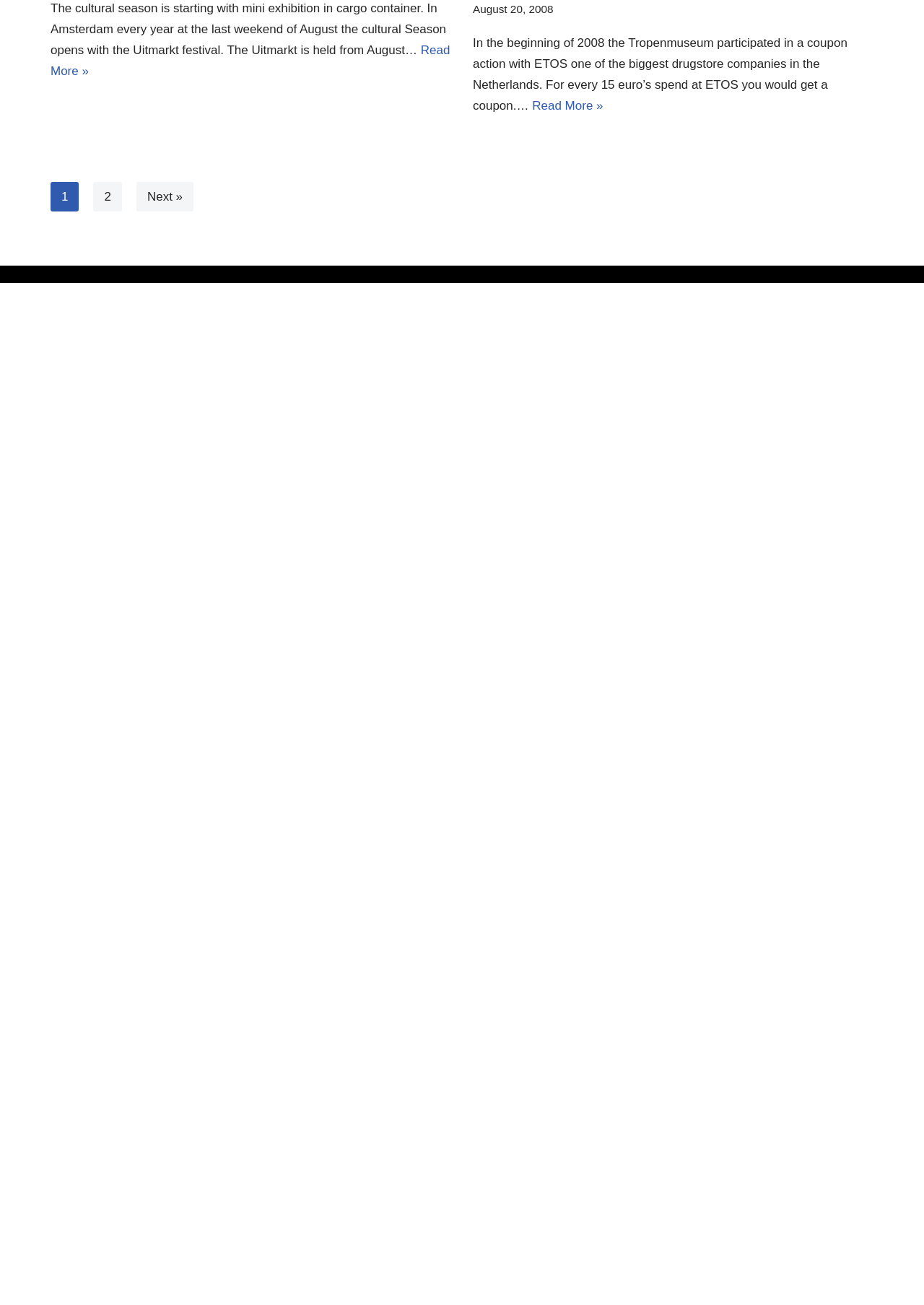Provide a one-word or one-phrase answer to the question:
How many links are there on the page?

5